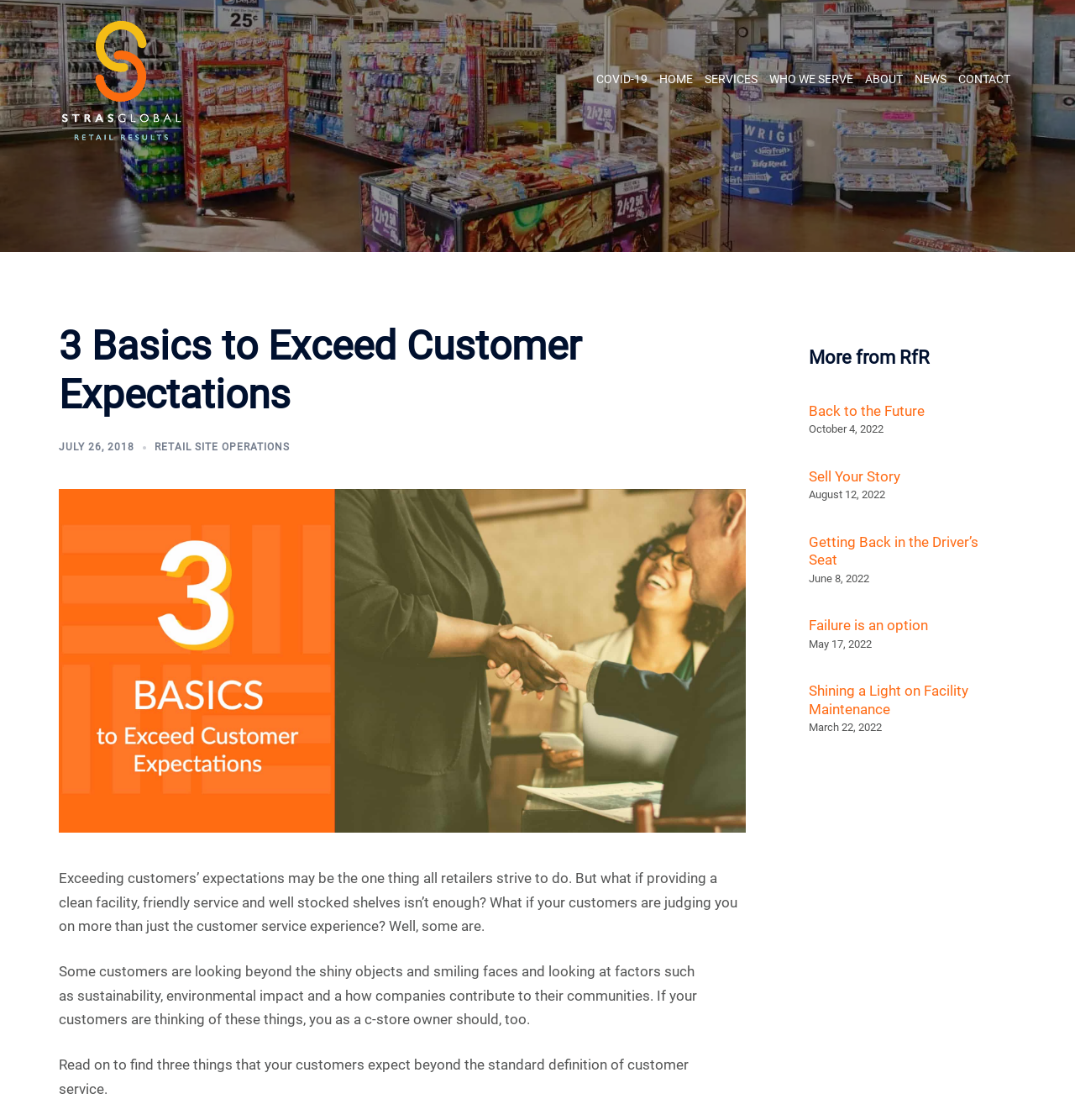Identify the bounding box coordinates for the region to click in order to carry out this instruction: "Read the article 'Back to the Future'". Provide the coordinates using four float numbers between 0 and 1, formatted as [left, top, right, bottom].

[0.752, 0.359, 0.86, 0.374]